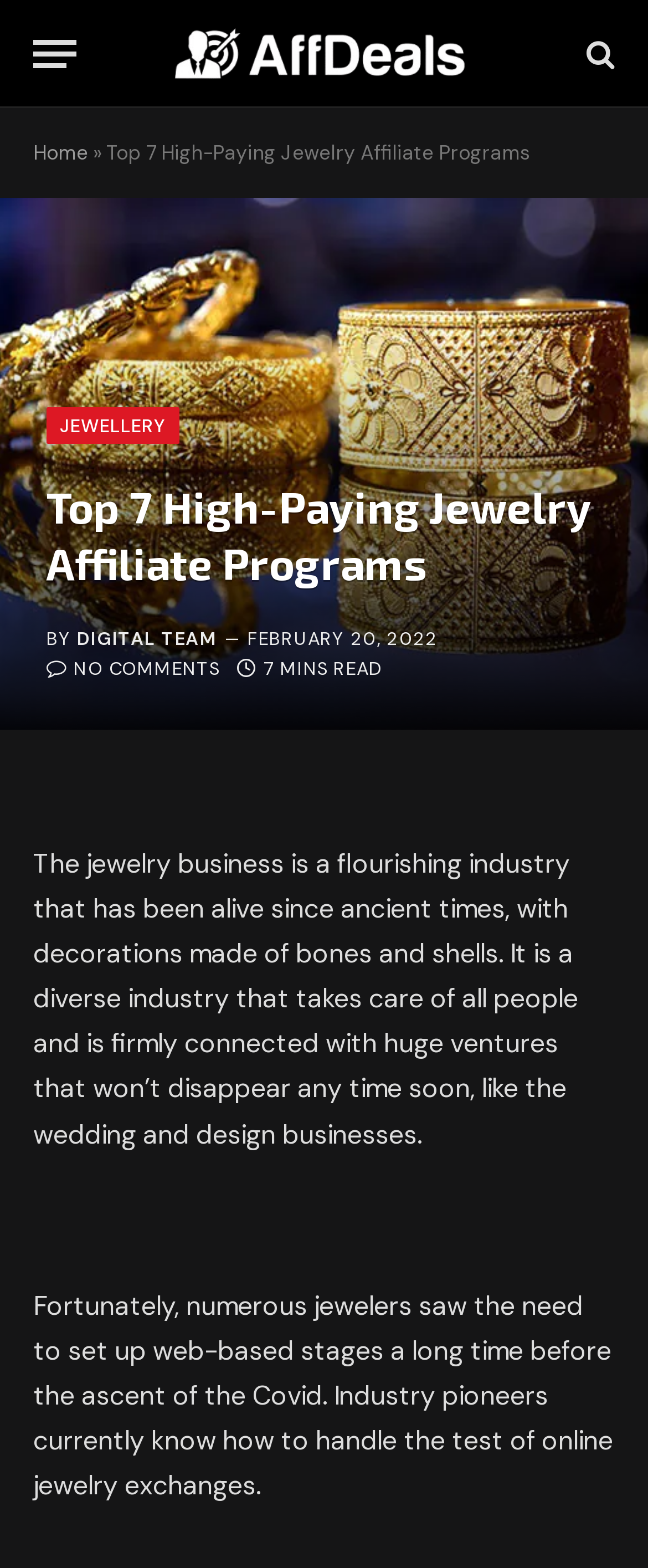Please identify and generate the text content of the webpage's main heading.

Top 7 High-Paying Jewelry Affiliate Programs